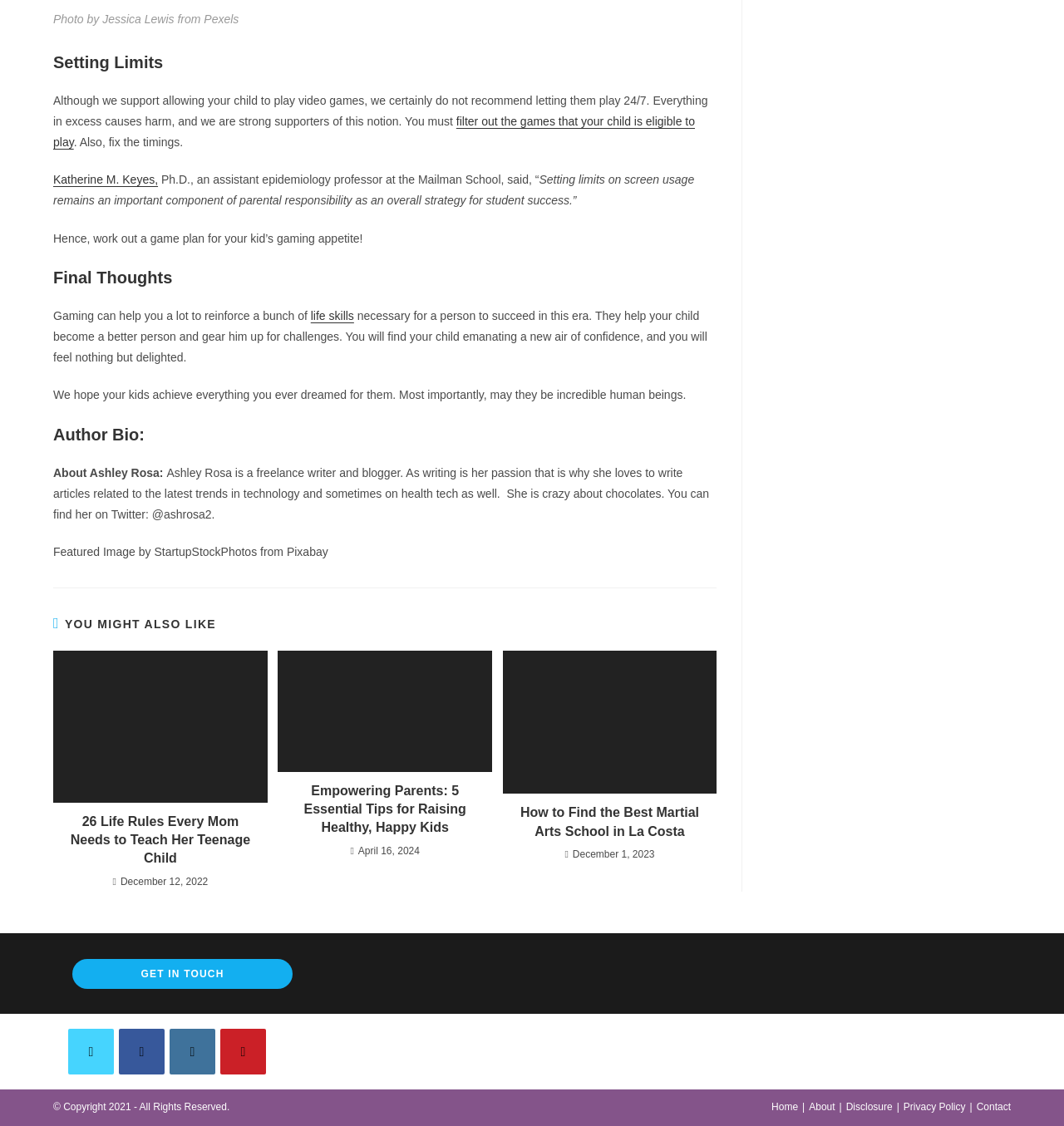Use a single word or phrase to answer the following:
What is the benefit of gaming?

Life skills